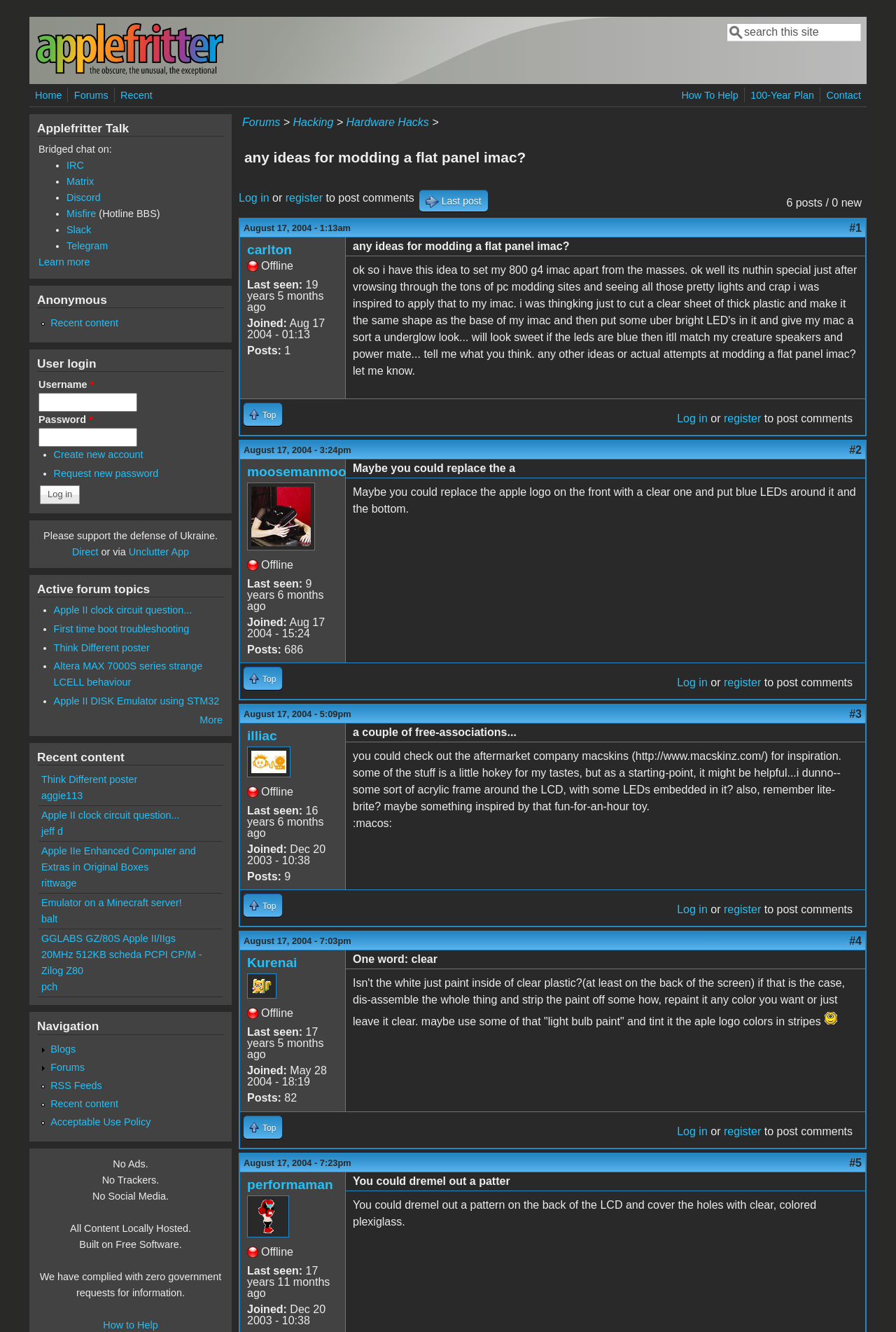Please identify the bounding box coordinates of the element that needs to be clicked to perform the following instruction: "Search for something".

[0.811, 0.017, 0.961, 0.031]